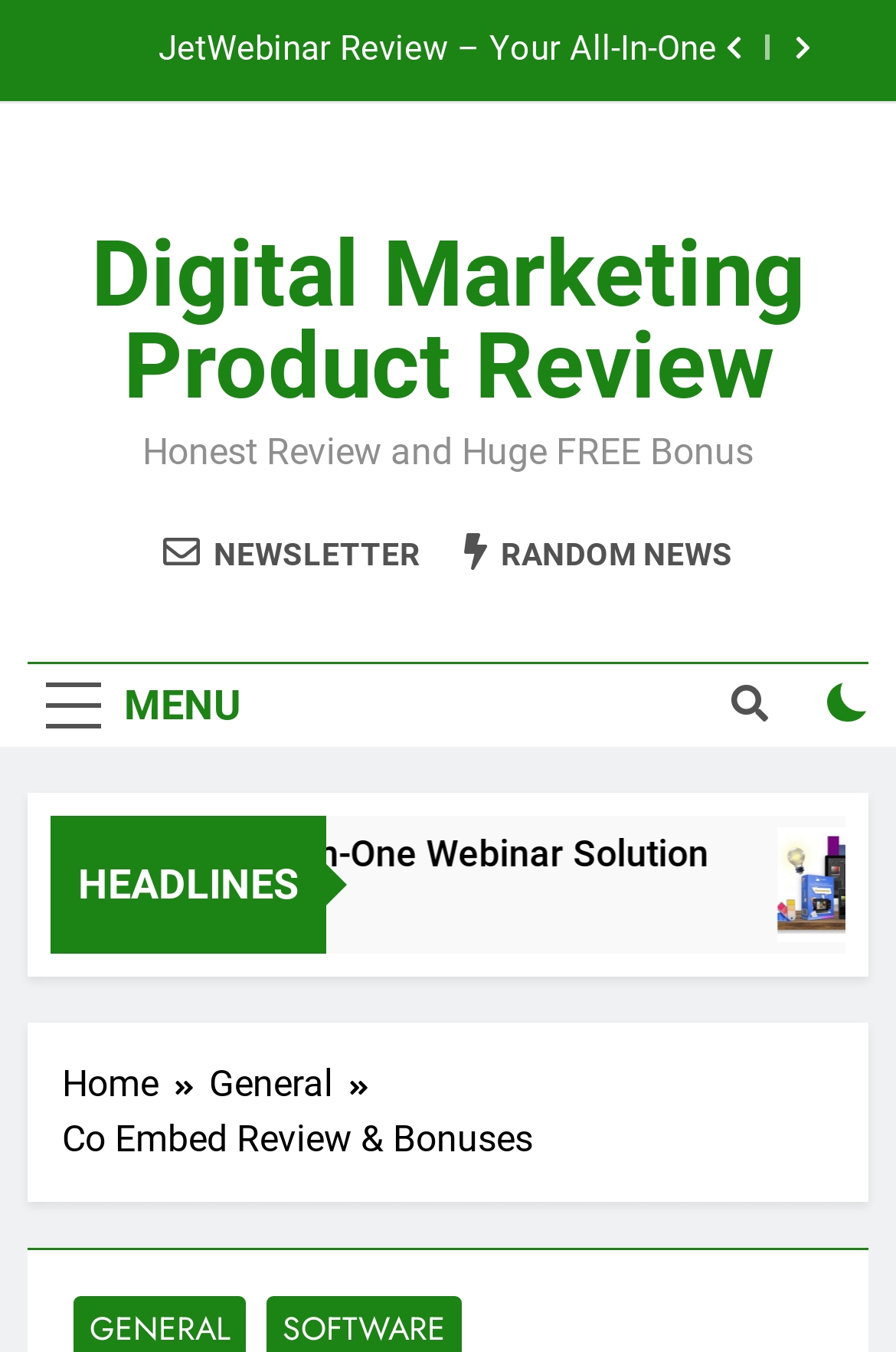Please find the bounding box coordinates of the element's region to be clicked to carry out this instruction: "Check the checkbox".

[0.924, 0.504, 0.969, 0.534]